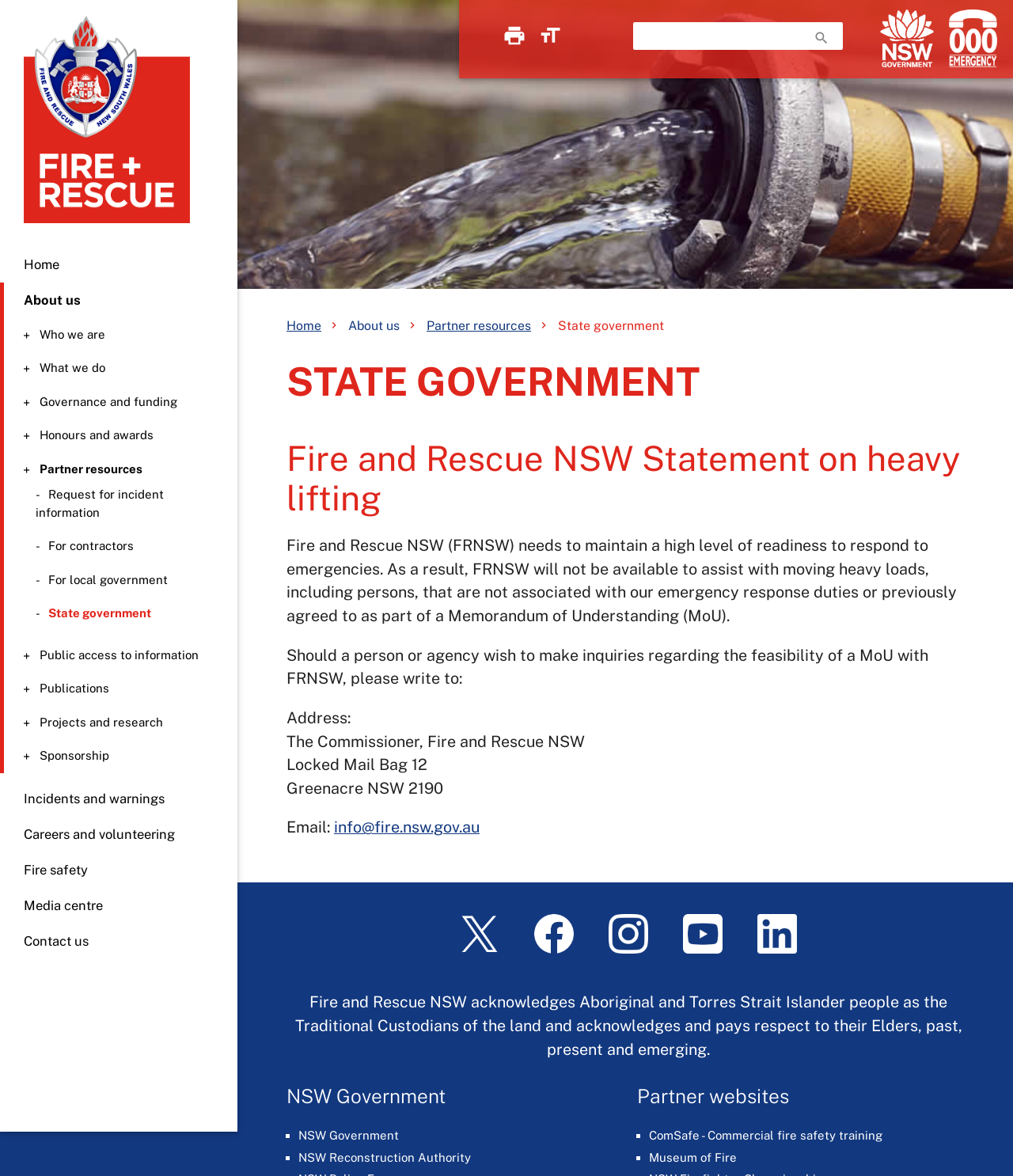Please determine the bounding box coordinates of the section I need to click to accomplish this instruction: "Search our website".

[0.625, 0.019, 0.832, 0.042]